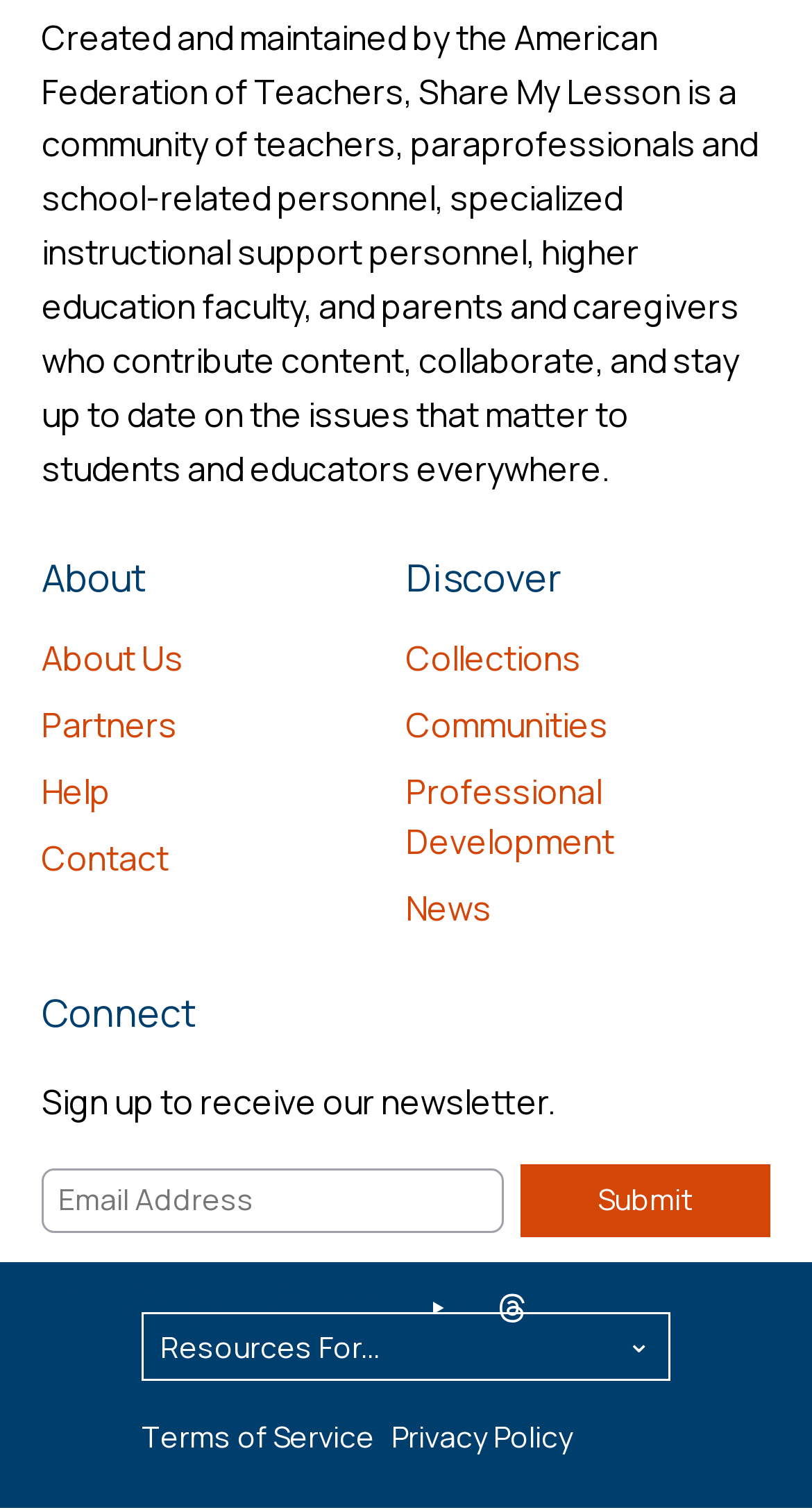Please provide the bounding box coordinates for the element that needs to be clicked to perform the following instruction: "Read the Terms of Service". The coordinates should be given as four float numbers between 0 and 1, i.e., [left, top, right, bottom].

[0.174, 0.938, 0.482, 0.964]